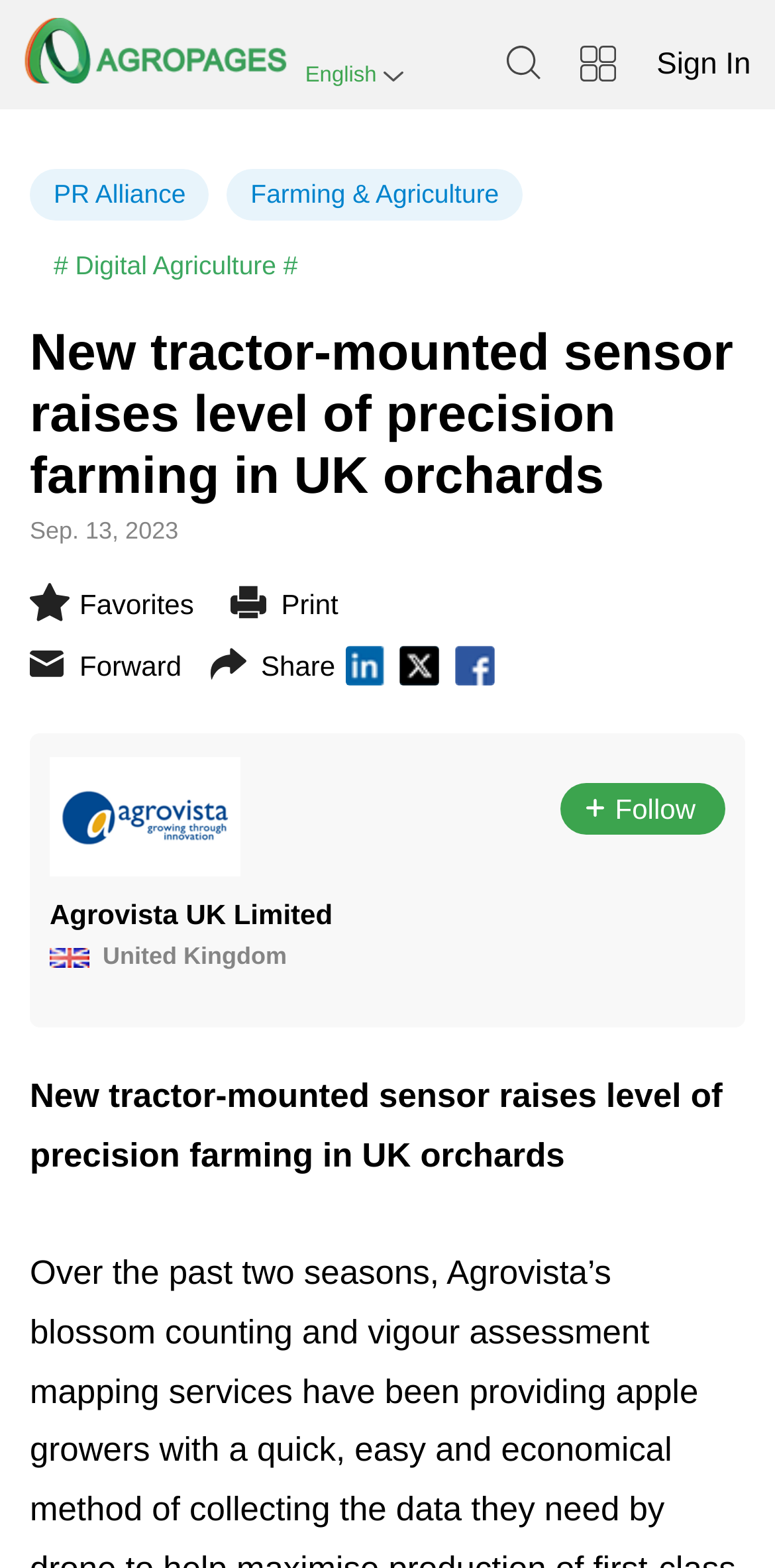What is the language of the webpage?
Analyze the image and provide a thorough answer to the question.

I found the language of the webpage by looking at the static text element that says 'English' which is located at the top right corner of the webpage.